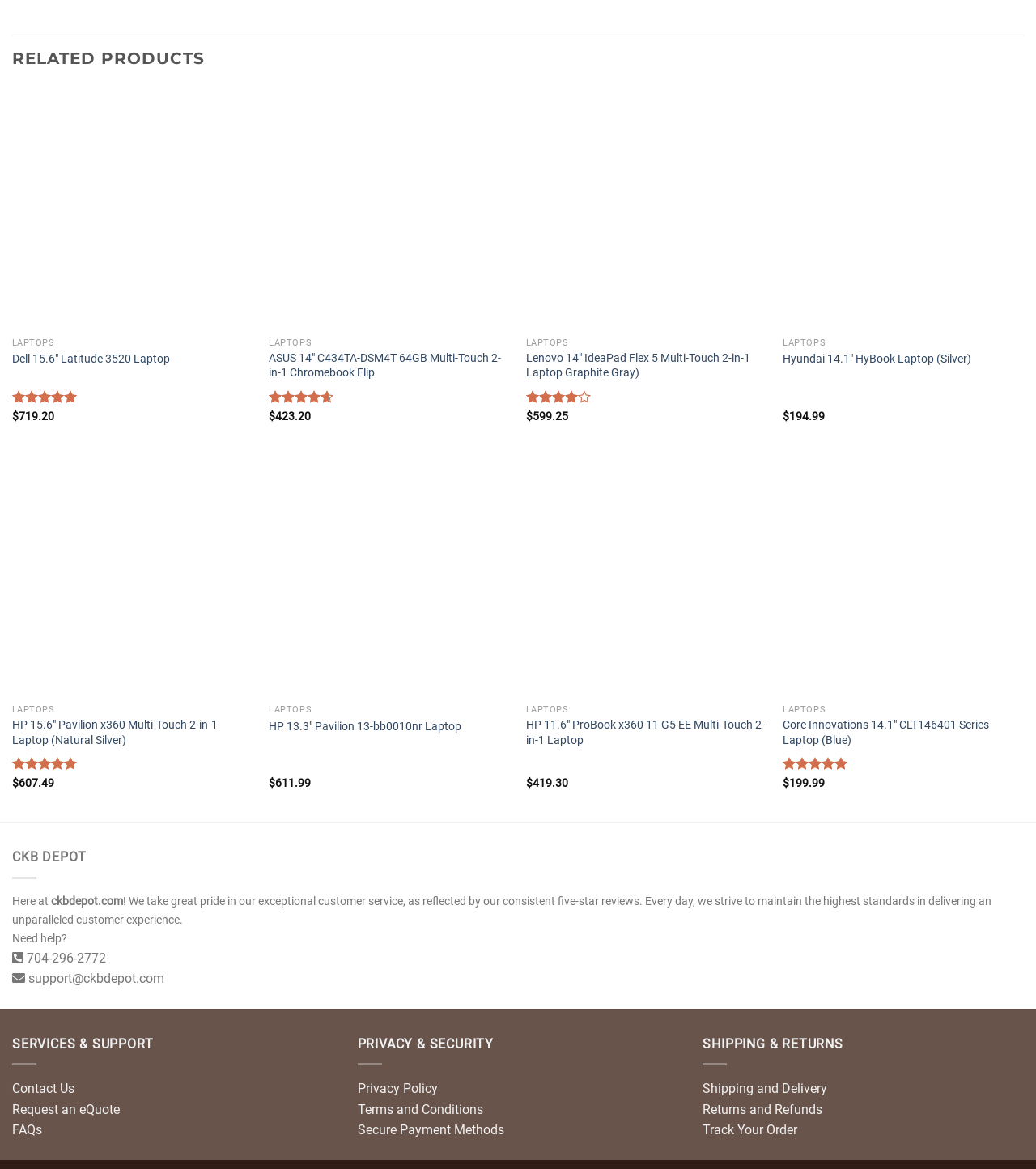Find the bounding box coordinates of the clickable area that will achieve the following instruction: "View the 'HP 15.6" Pavilion x360 Multi-Touch 2-in-1 Laptop (Natural Silver)' product".

[0.012, 0.389, 0.244, 0.596]